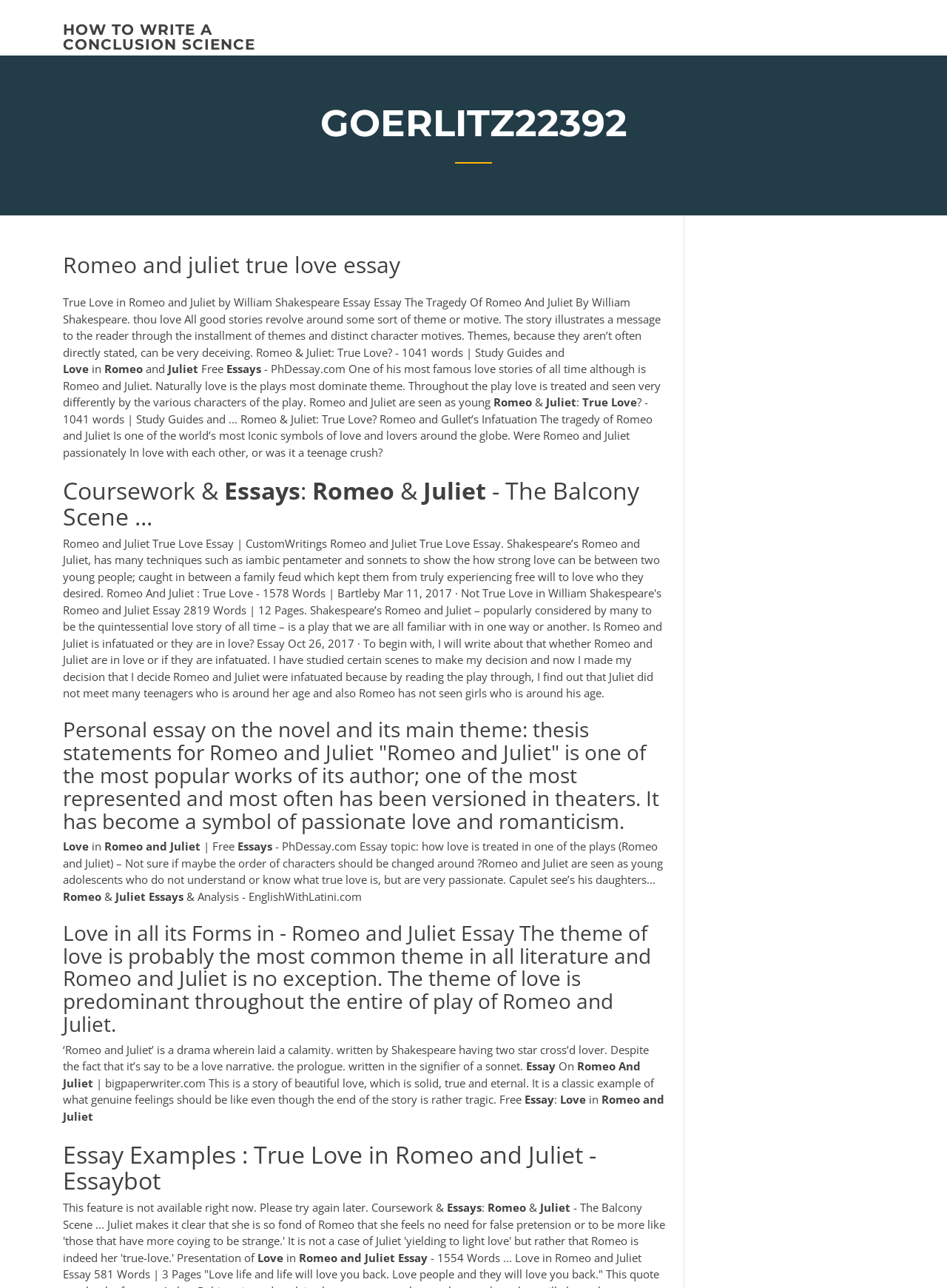Please provide a comprehensive response to the question below by analyzing the image: 
What is the name of the website that provides essays on Romeo and Juliet?

The name of the website that provides essays on Romeo and Juliet is PhDessay.com, as mentioned in the text snippets 'Free Essays - PhDessay.com' and 'Romeo and Juliet Essay Essay - PhDessay.com'.